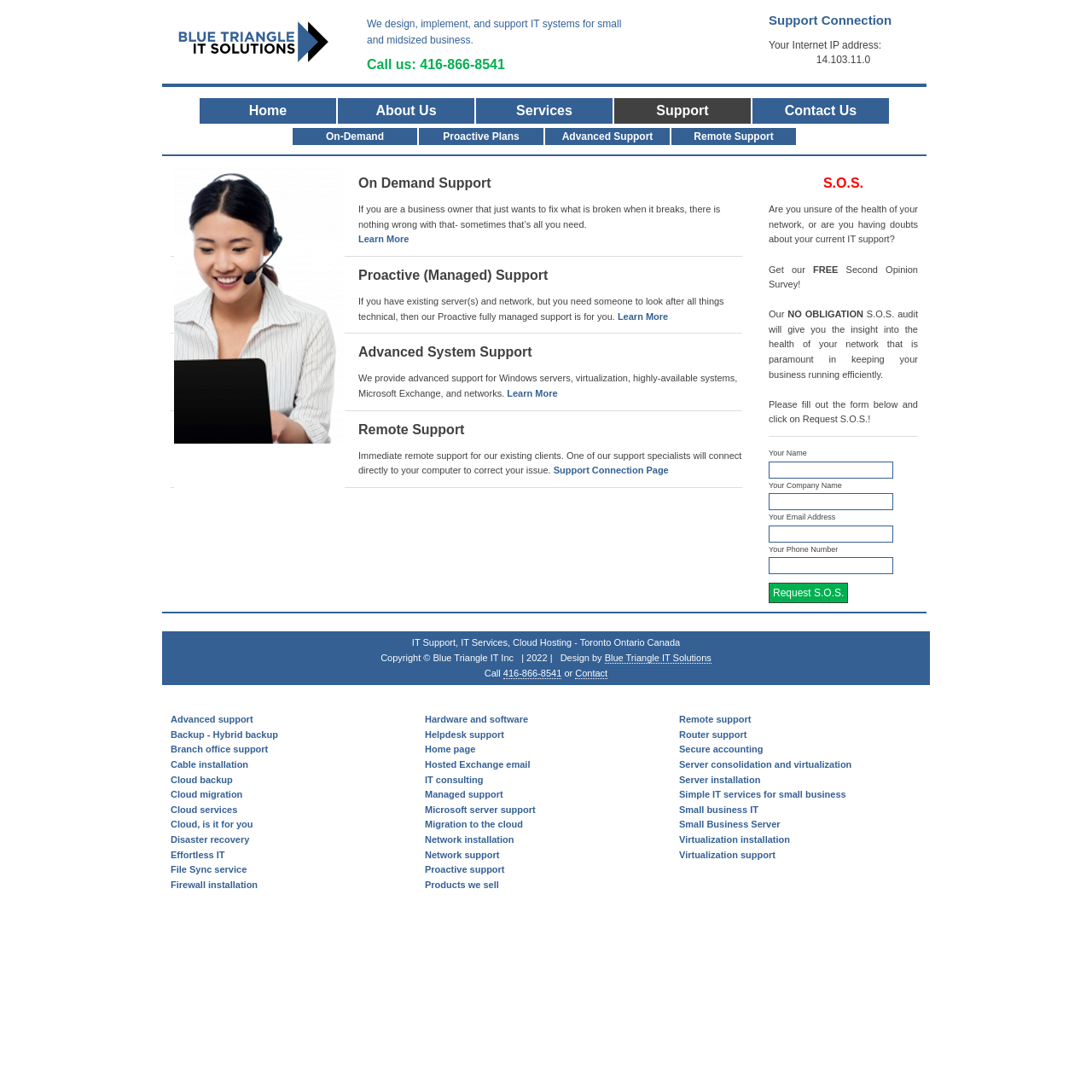Determine the bounding box coordinates of the section to be clicked to follow the instruction: "Learn more about On Demand Support". The coordinates should be given as four float numbers between 0 and 1, formatted as [left, top, right, bottom].

[0.328, 0.214, 0.374, 0.224]